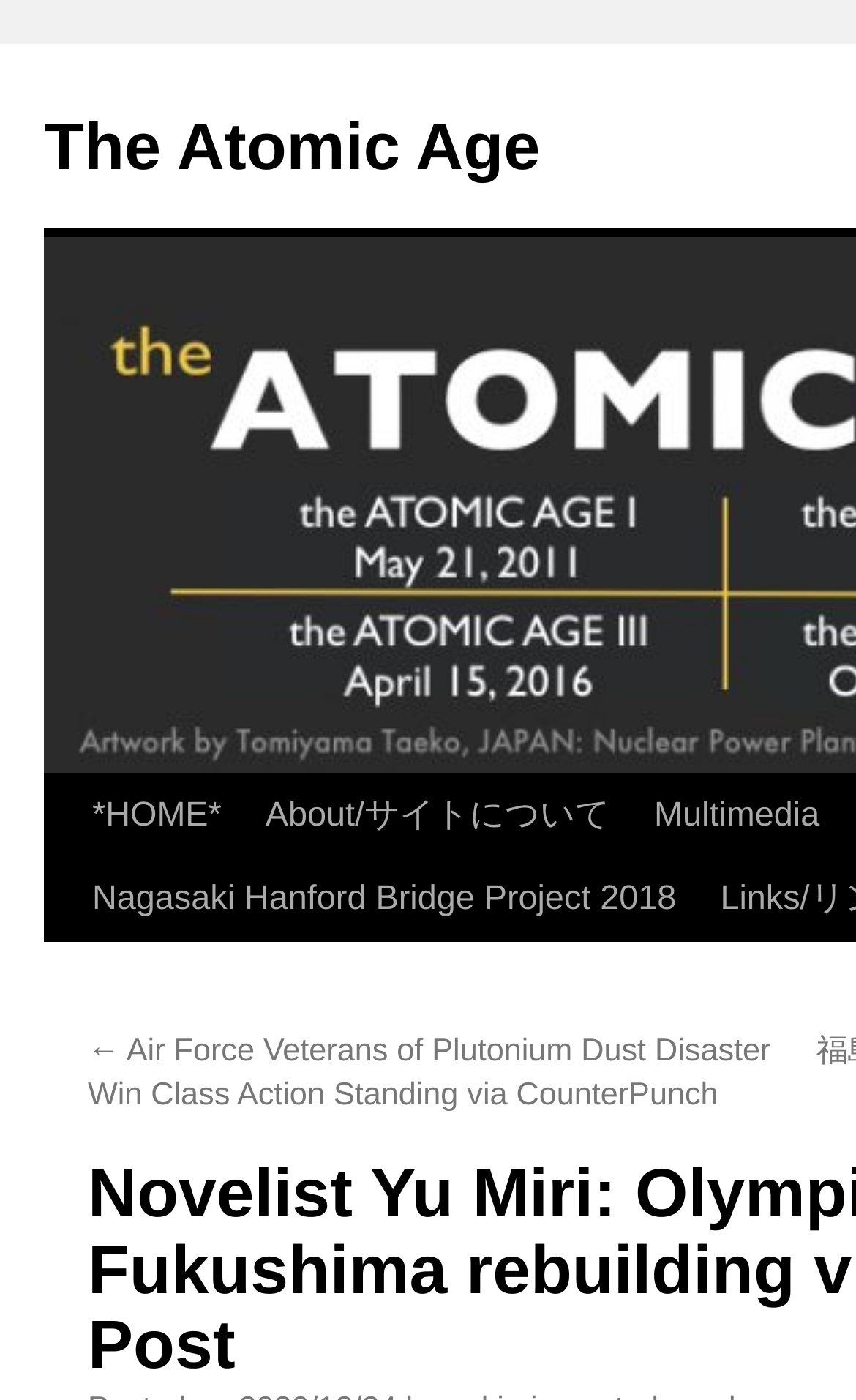Answer the following inquiry with a single word or phrase:
What is the purpose of the 'Skip to content' link?

To skip to main content